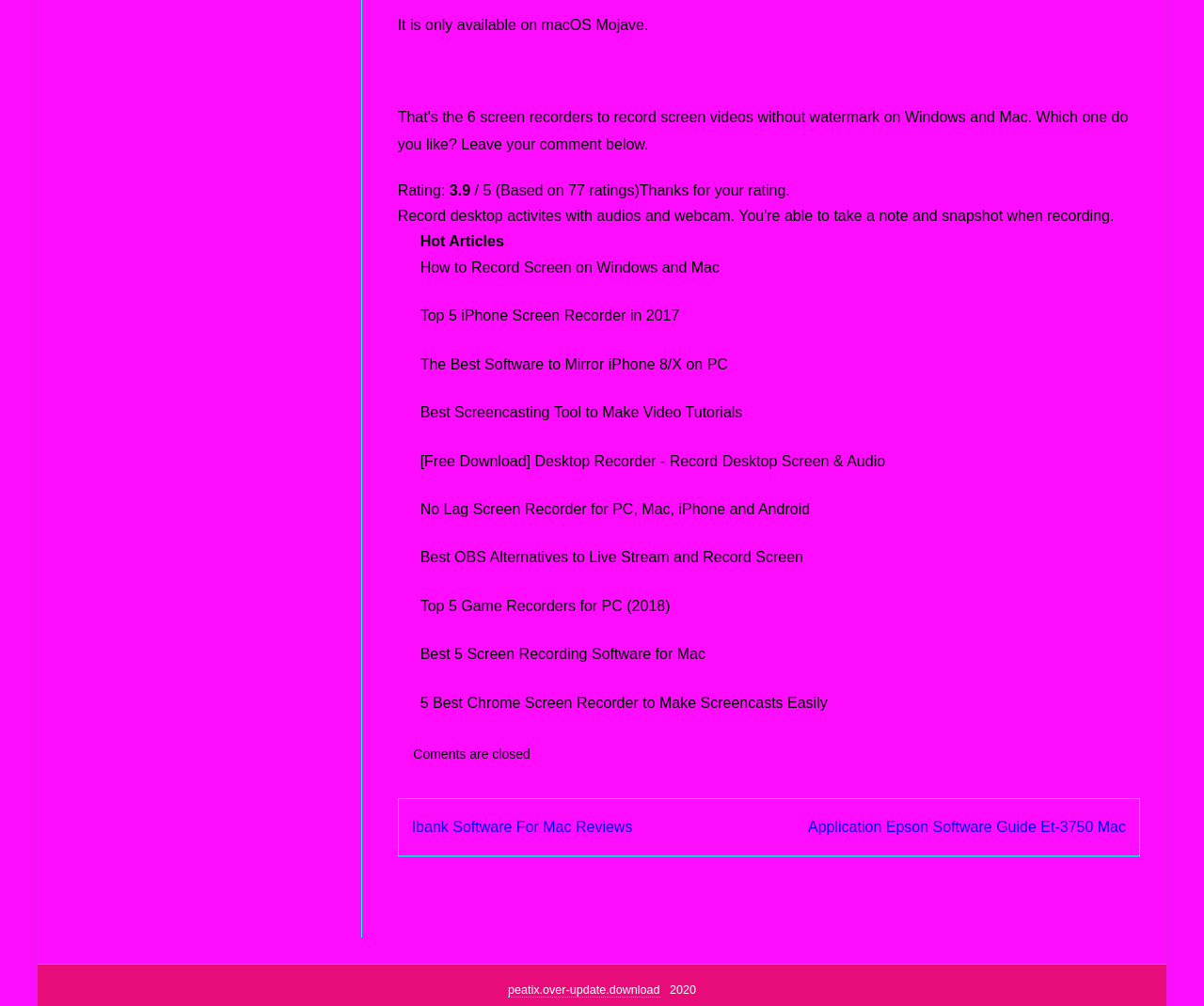What is the copyright year of this webpage?
Using the visual information from the image, give a one-word or short-phrase answer.

2020